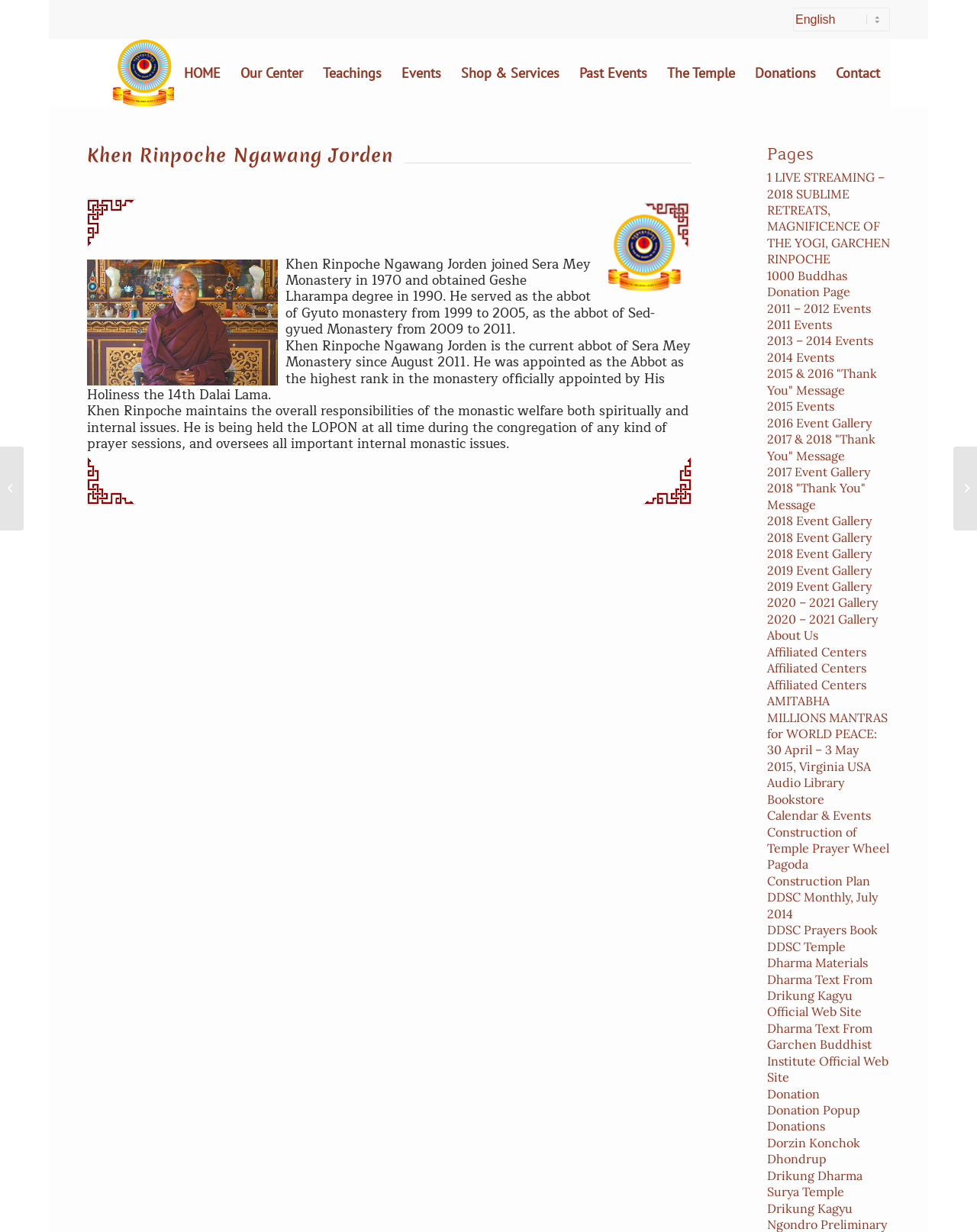Examine the screenshot and answer the question in as much detail as possible: What is the name of the monastery where Khen Rinpoche Ngawang Jorden is the current abbot?

From the webpage content, we can see that Khen Rinpoche Ngawang Jorden is the current abbot of Sera Mey Monastery since August 2011, as mentioned in the paragraph 'Khen Rinpoche Ngawang Jorden is the current abbot of Sera Mey Monastery since August 2011...'.